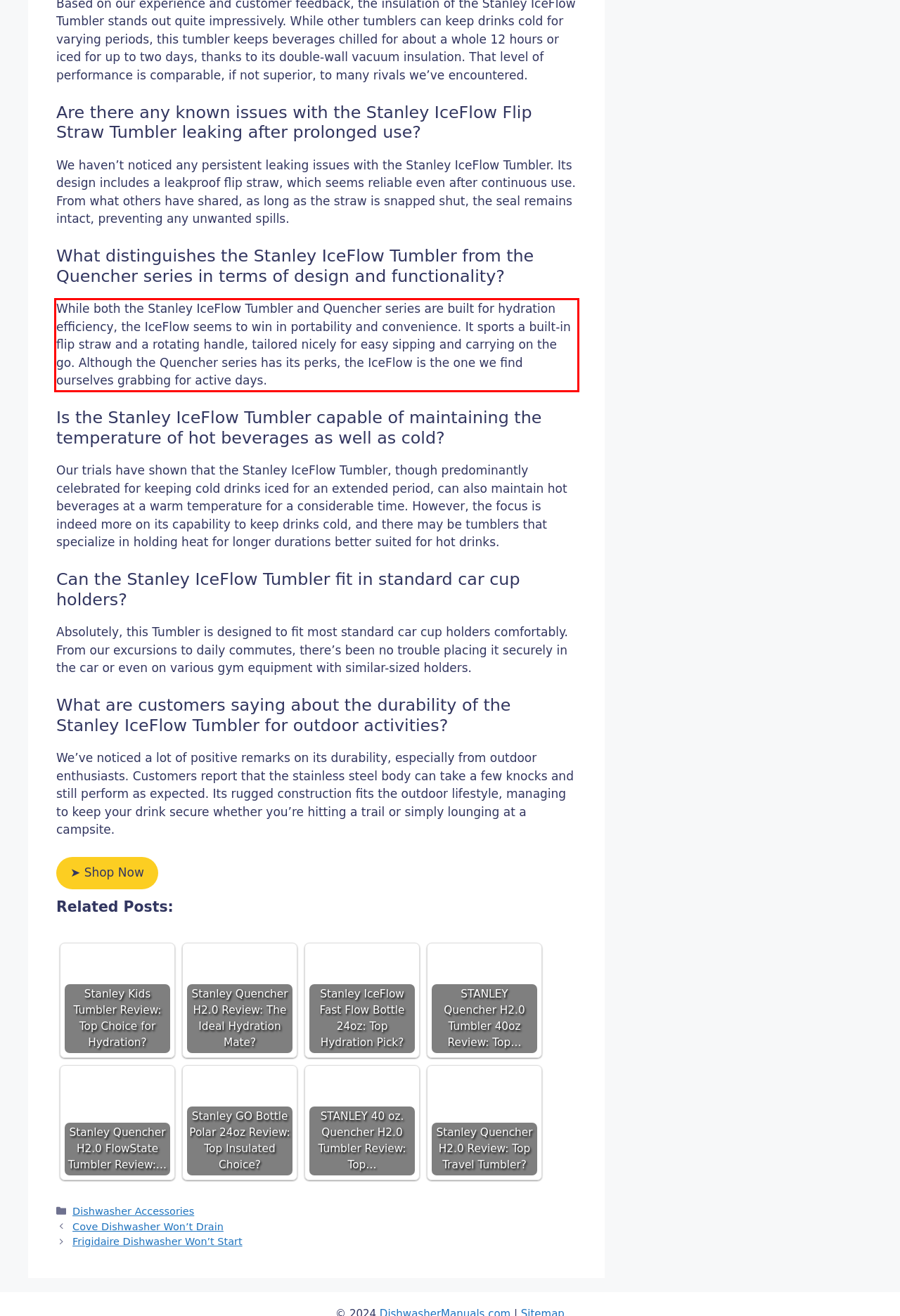Perform OCR on the text inside the red-bordered box in the provided screenshot and output the content.

While both the Stanley IceFlow Tumbler and Quencher series are built for hydration efficiency, the IceFlow seems to win in portability and convenience. It sports a built-in flip straw and a rotating handle, tailored nicely for easy sipping and carrying on the go. Although the Quencher series has its perks, the IceFlow is the one we find ourselves grabbing for active days.